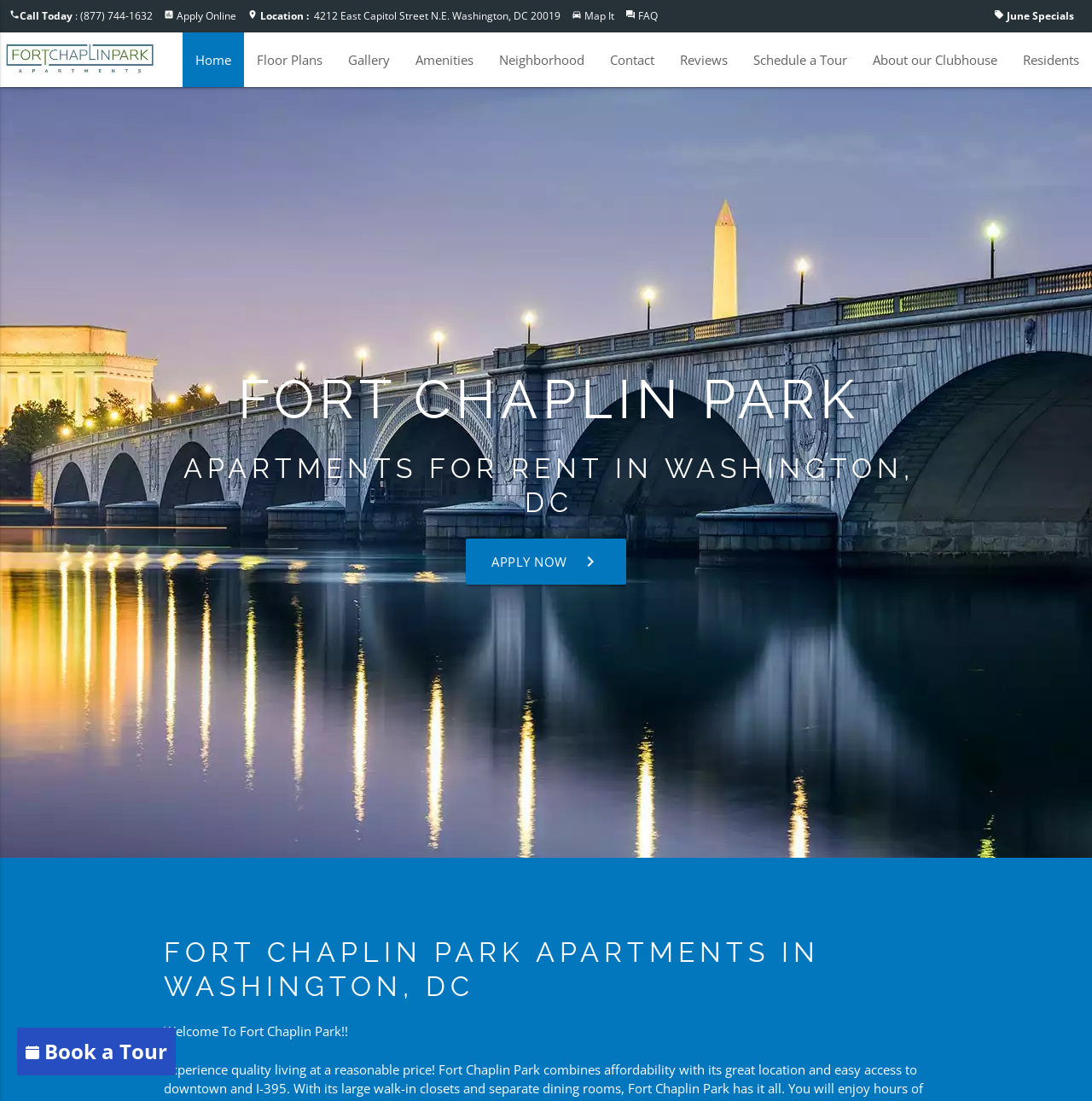Specify the bounding box coordinates (top-left x, top-left y, bottom-right x, bottom-right y) of the UI element in the screenshot that matches this description: Gallery

[0.307, 0.029, 0.369, 0.079]